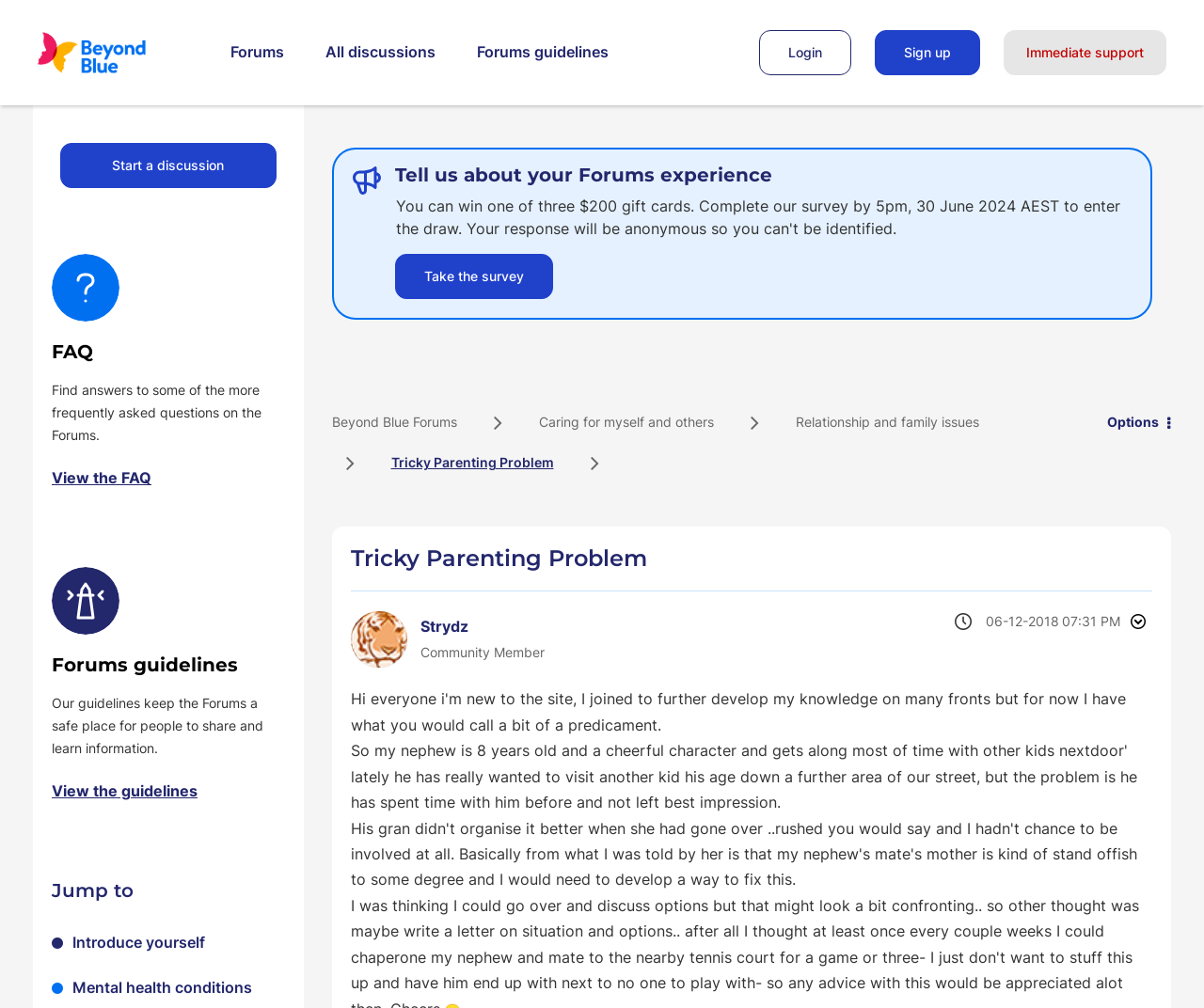What is the topic of the current discussion?
Identify the answer in the screenshot and reply with a single word or phrase.

Tricky Parenting Problem